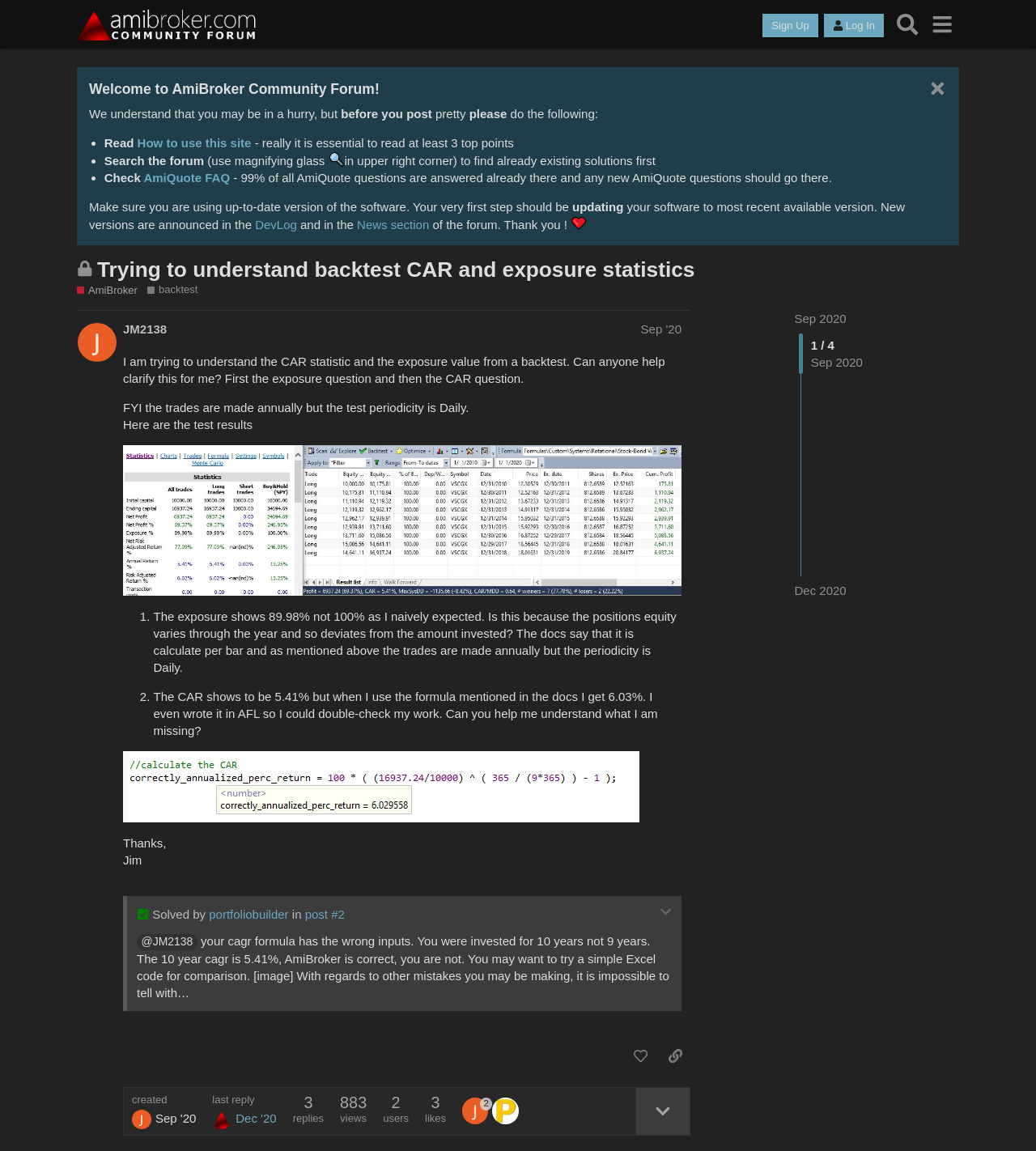What is the CAR value mentioned in the first post?
Please respond to the question with a detailed and informative answer.

The CAR value mentioned in the first post can be found in the text element that says 'The CAR shows to be 5.41% but when I use the formula mentioned in the docs I get 6.03%.' This is the value mentioned by the author of the first post.